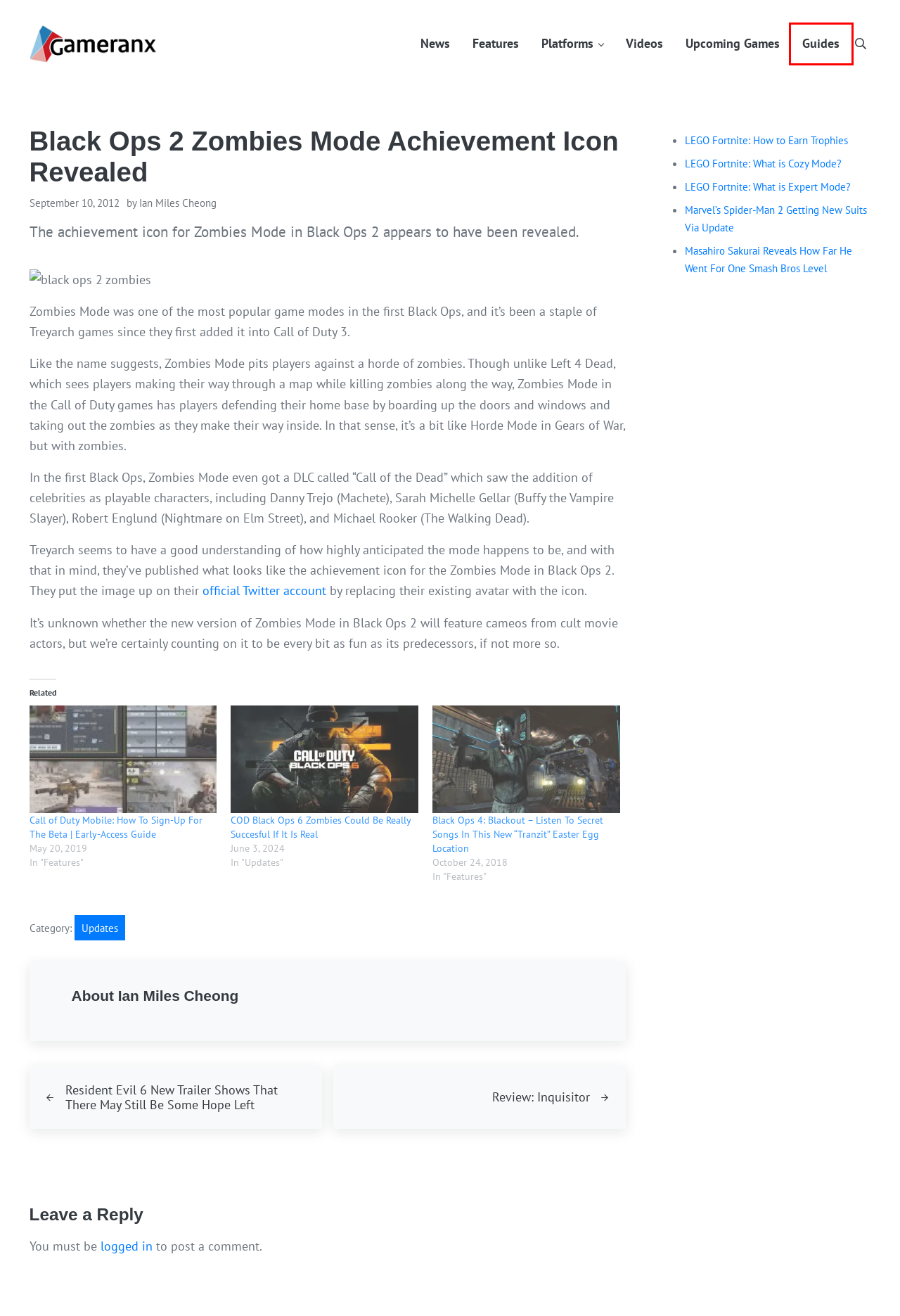You are presented with a screenshot of a webpage containing a red bounding box around an element. Determine which webpage description best describes the new webpage after clicking on the highlighted element. Here are the candidates:
A. Upcoming Games 2024 - Gameranx
B. Guides Archives - Gameranx
C. LEGO Fortnite: What is Expert Mode? - Gameranx
D. Masahiro Sakurai Reveals How Far He Went For One Smash Bros Level - Gameranx
E. COD Black Ops 6 Zombies Could Be Really Succesful If It Is Real - Gameranx
F. Call of Duty Mobile: How To Sign-Up For The Beta | Early-Access Guide - Gameranx
G. Gameranx - Video Game News, Lists & Guides
H. Ian Miles Cheong, Author at Gameranx

B